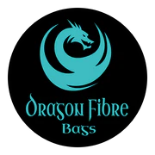Please answer the following question as detailed as possible based on the image: 
What type of font is used for the text 'Dragon Fibre'?

The text 'Dragon Fibre' is elegantly displayed in a bold, decorative font, which complements the overall aesthetic of the logo, suggesting that the type of font used is bold and decorative.